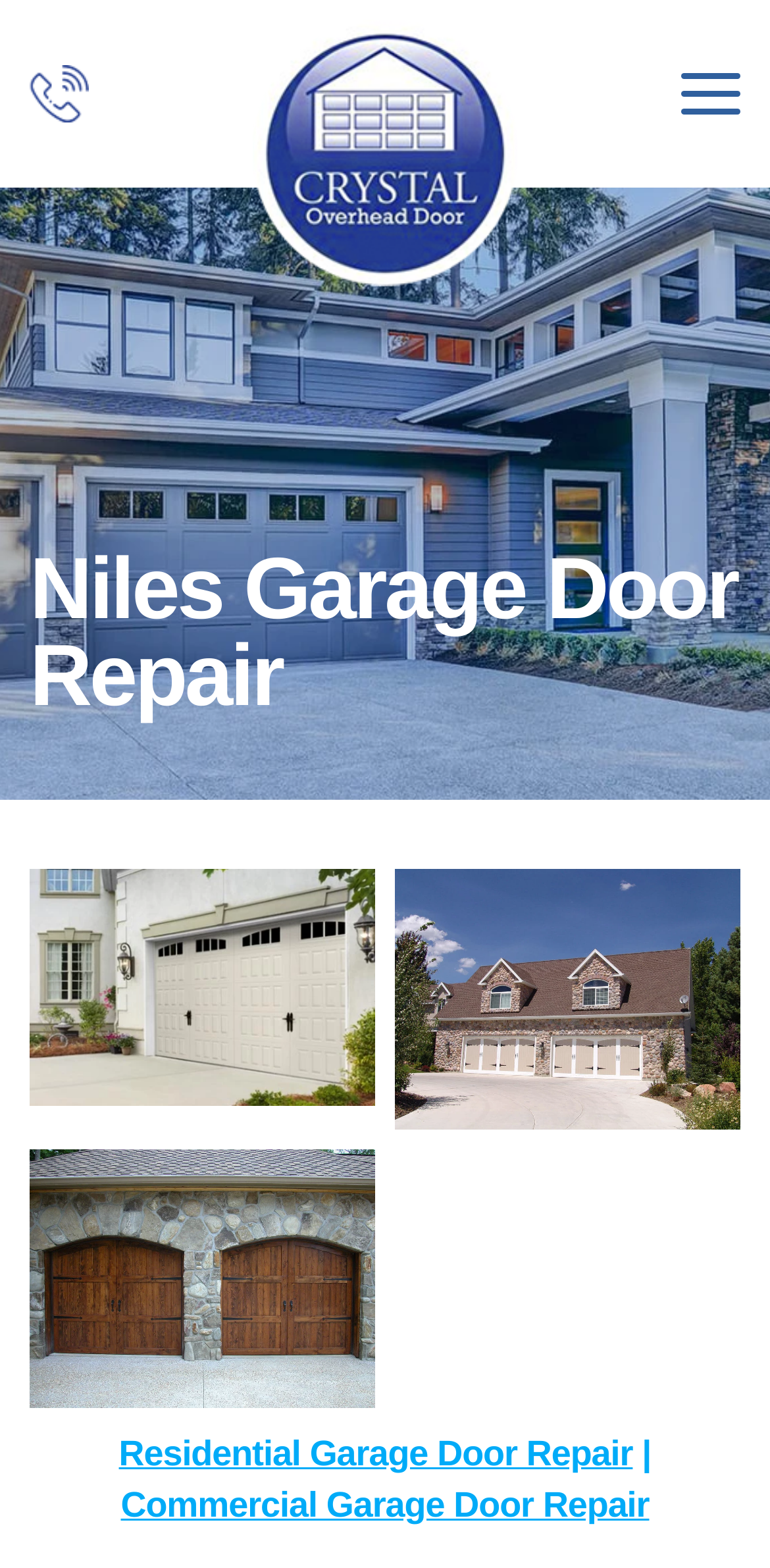Predict the bounding box of the UI element that fits this description: "alt="icon"".

[0.038, 0.034, 0.115, 0.056]